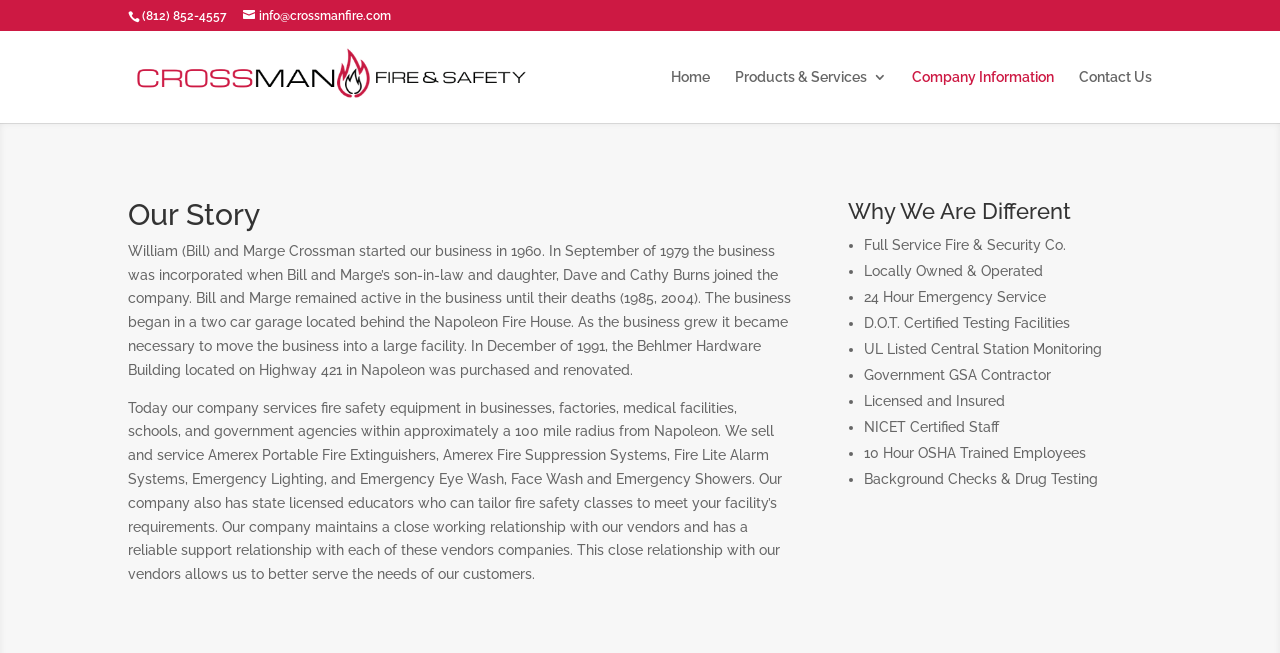Determine the bounding box coordinates for the element that should be clicked to follow this instruction: "Call the company". The coordinates should be given as four float numbers between 0 and 1, in the format [left, top, right, bottom].

[0.111, 0.014, 0.177, 0.035]